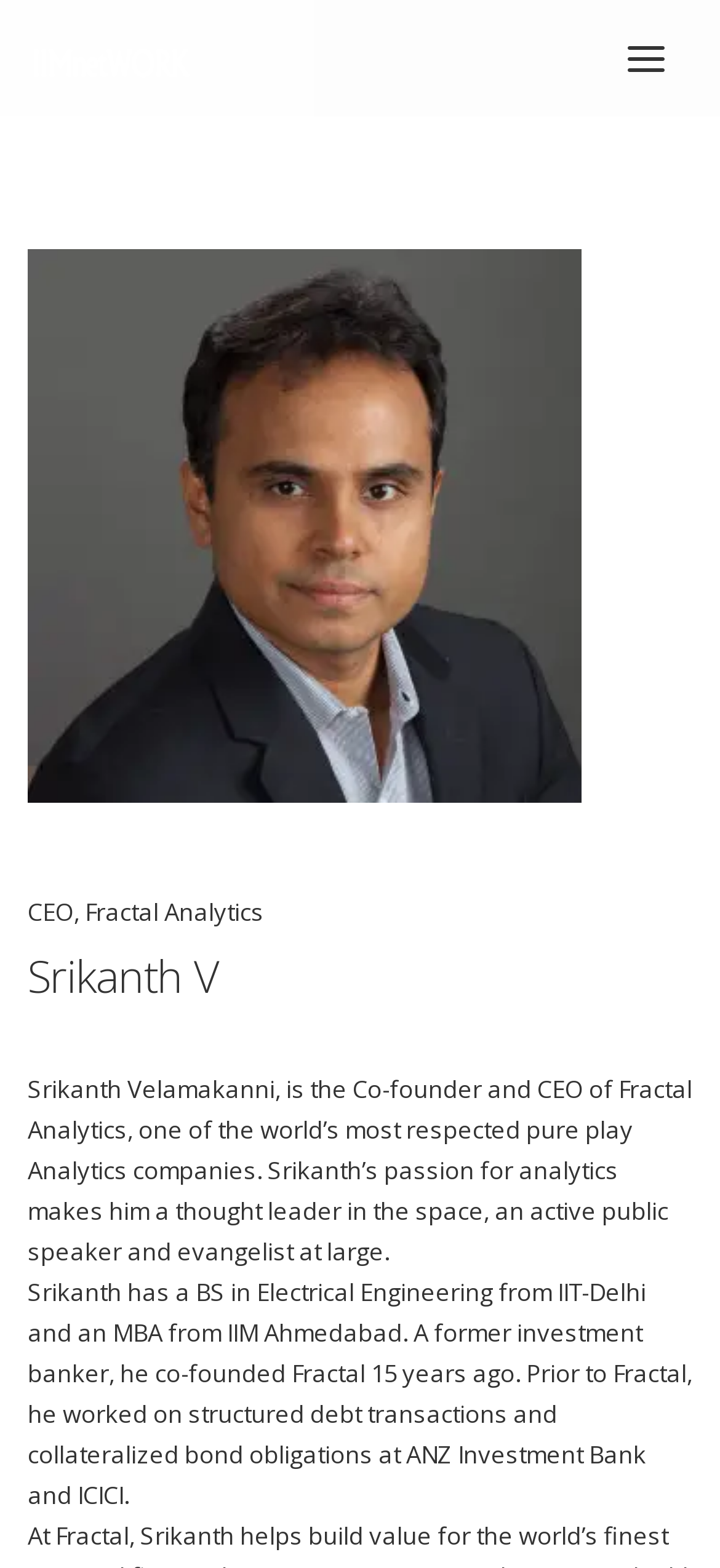Write a detailed summary of the webpage.

The webpage is about Srikanth V, the CEO of Fractal Analytics, and his involvement with IIMnetWORK Conferences & Seminars. At the top left of the page, there are two identical images with the text "IIMnetWORK Conferences & Seminars". Below these images, there is a horizontal navigation menu with links to "HOME", a vertical menu with links to "PARTNERS", "SCHEDULE", "WHY SHOULD I JOIN?", and "FAQS". The "FAQS" link expands to reveal a list of questions and answers.

To the right of the navigation menu, there is a link to "EVENTS", followed by another vertical menu with links to various events, including "ADVANTAGE INDIA", "PAST EVENTS", and several city-specific events. Each of these links expands to reveal a list of sub-links.

In the middle of the page, there is a section dedicated to Srikanth V, with a heading that reads "Srikanth V". Below the heading, there is a brief description of Srikanth as the Co-founder and CEO of Fractal Analytics, followed by a longer paragraph that outlines his background, including his education and work experience. There is also a small icon with a link to an unknown destination.

Overall, the webpage appears to be a personal profile page for Srikanth V, with links to various events and conferences related to IIMnetWORK.